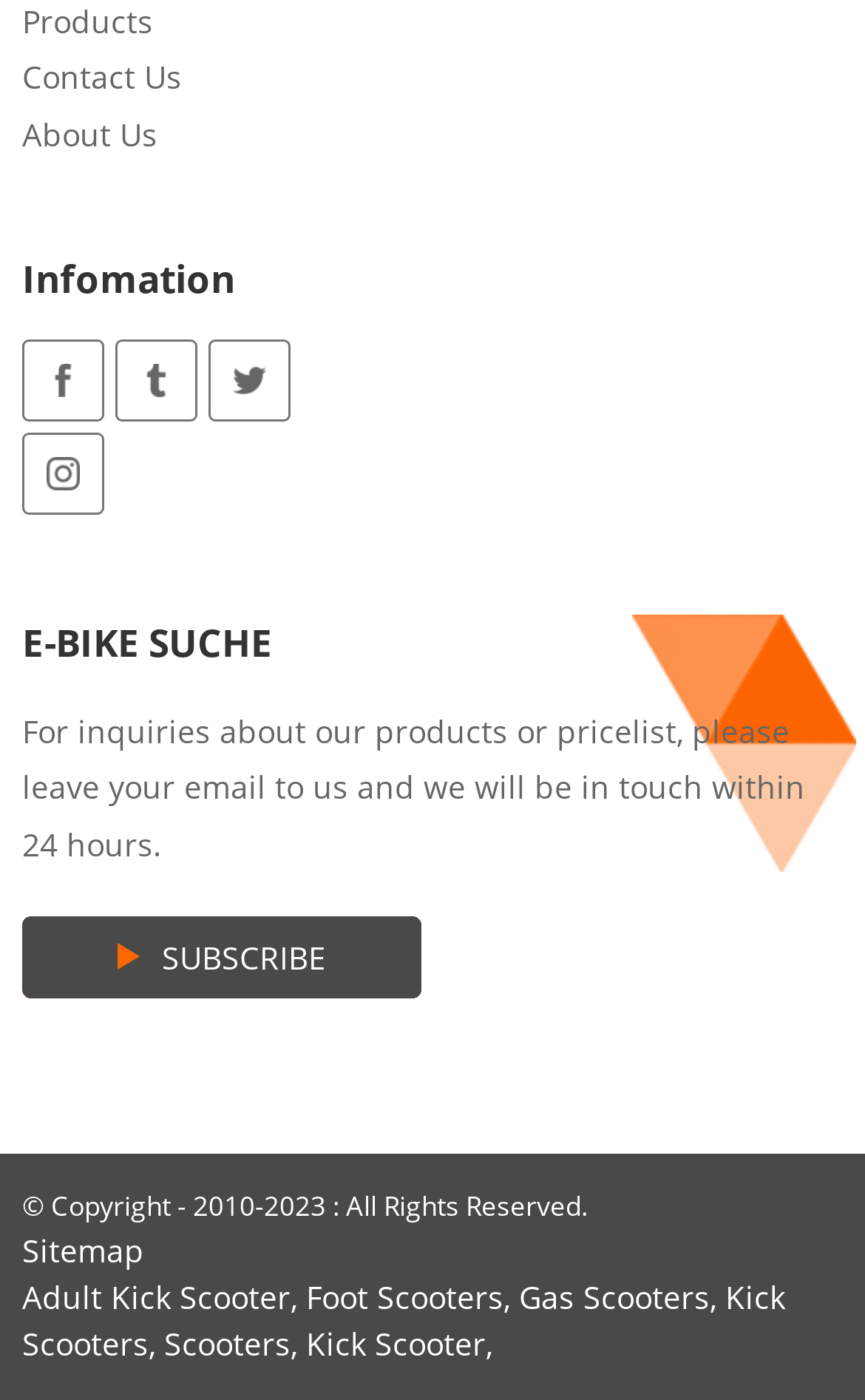Identify the bounding box coordinates for the element that needs to be clicked to fulfill this instruction: "Open the main courses page". Provide the coordinates in the format of four float numbers between 0 and 1: [left, top, right, bottom].

None